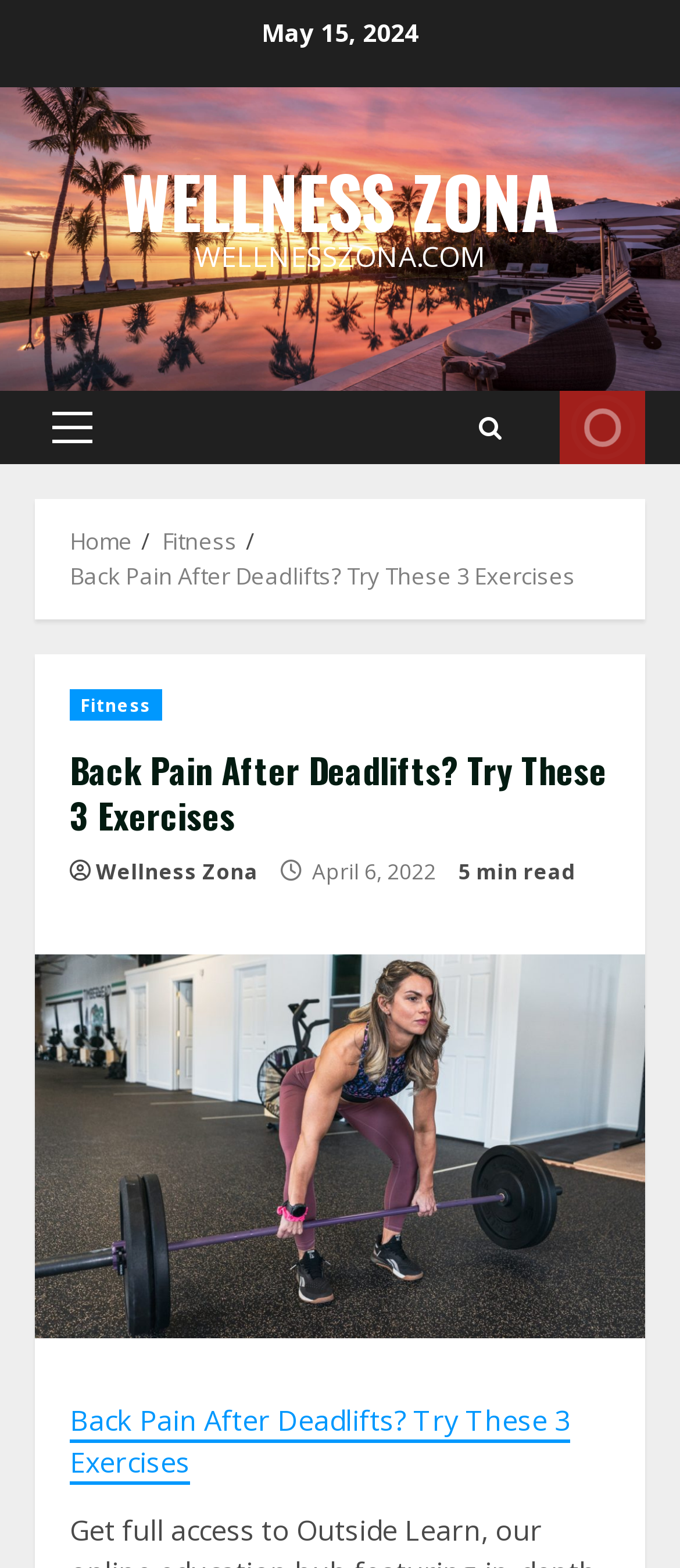Can you determine the main header of this webpage?

Back Pain After Deadlifts? Try These 3 Exercises